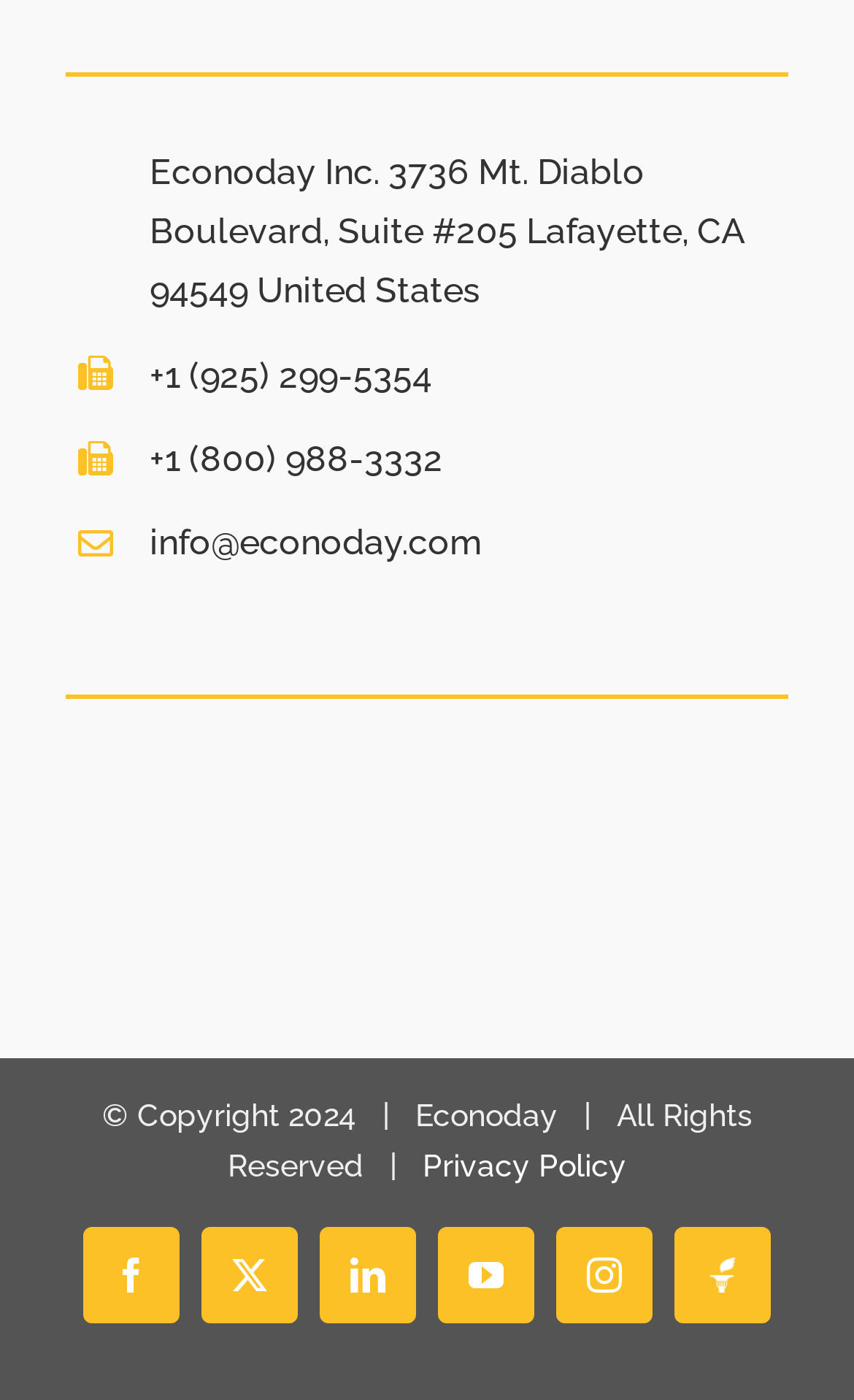Provide a short answer to the following question with just one word or phrase: What is the company's email address?

info@econoday.com